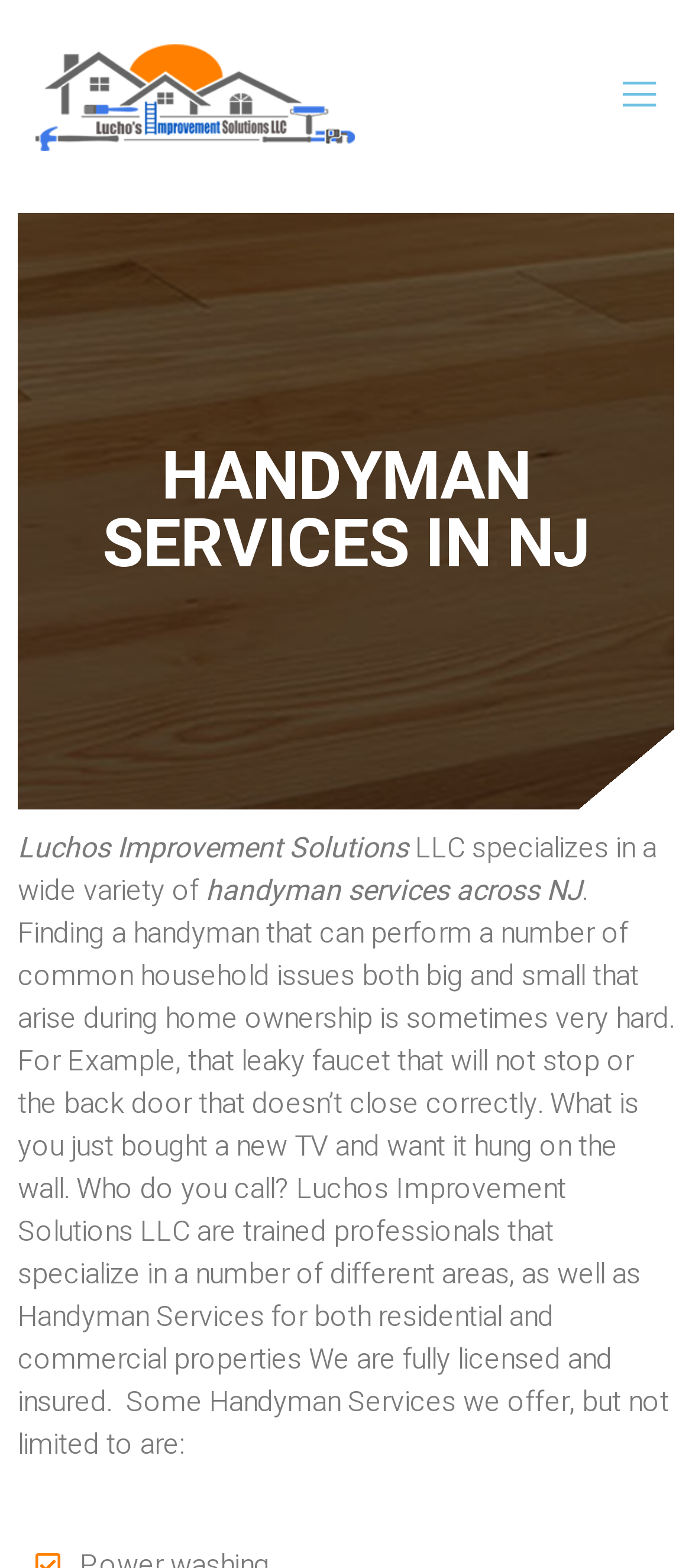What type of services does Luchos Improvement Solutions LLC offer?
From the image, respond with a single word or phrase.

Handyman services